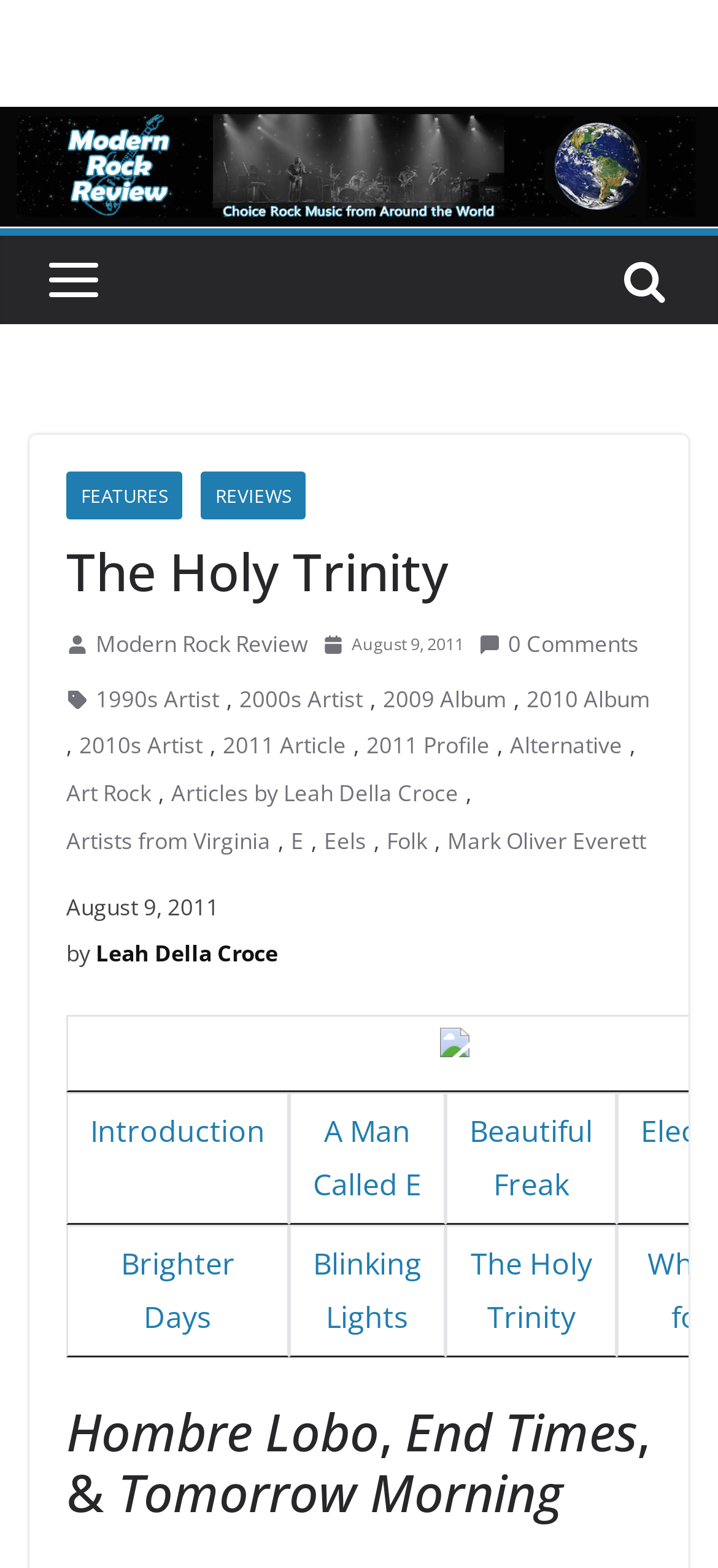What is the name of the website?
Carefully analyze the image and provide a detailed answer to the question.

I determined the answer by looking at the image element with the text 'Modern Rock Review' at the top of the webpage, which suggests that it is the name of the website.